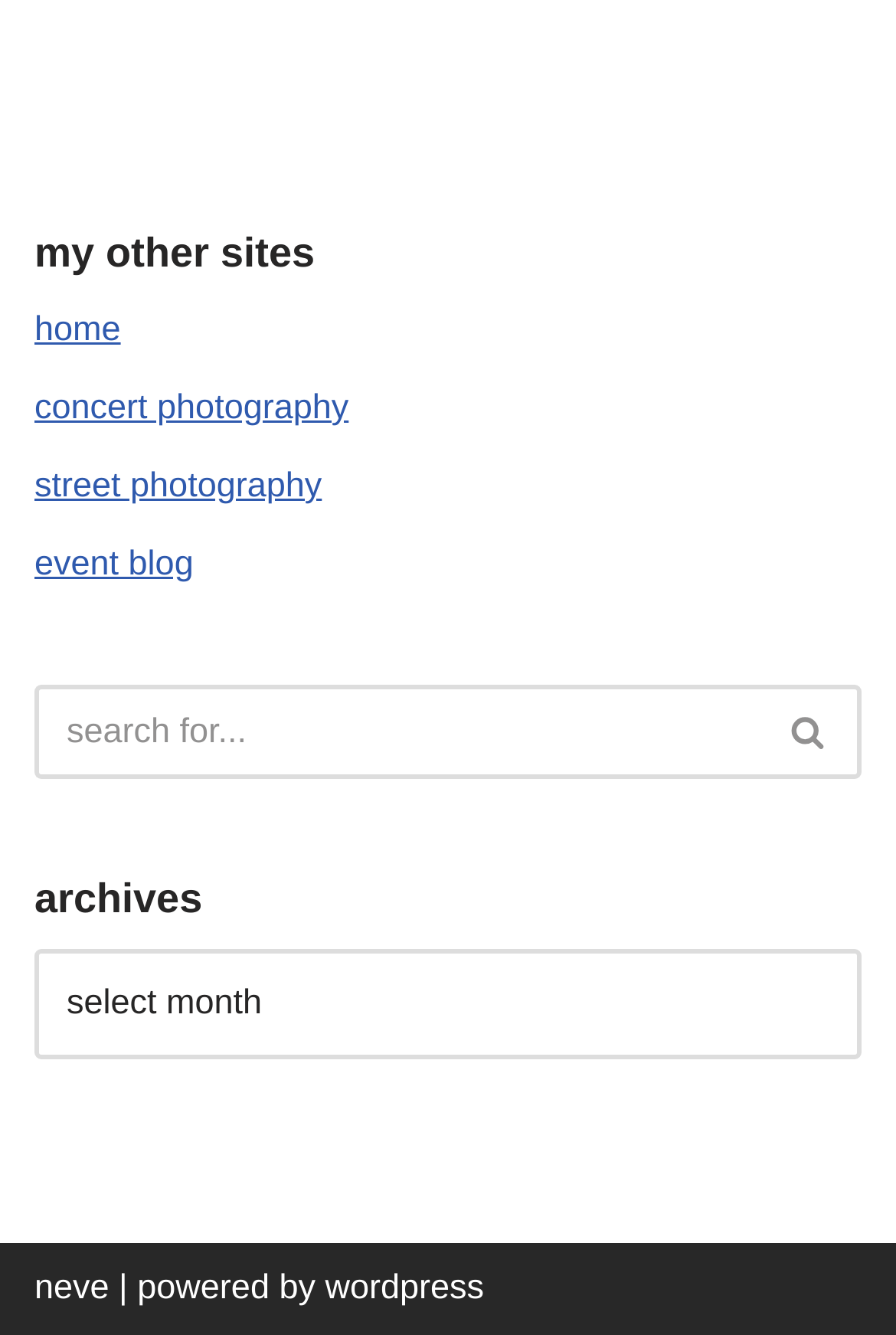Find the bounding box coordinates of the element to click in order to complete this instruction: "go to home". The bounding box coordinates must be four float numbers between 0 and 1, denoted as [left, top, right, bottom].

[0.038, 0.232, 0.135, 0.262]